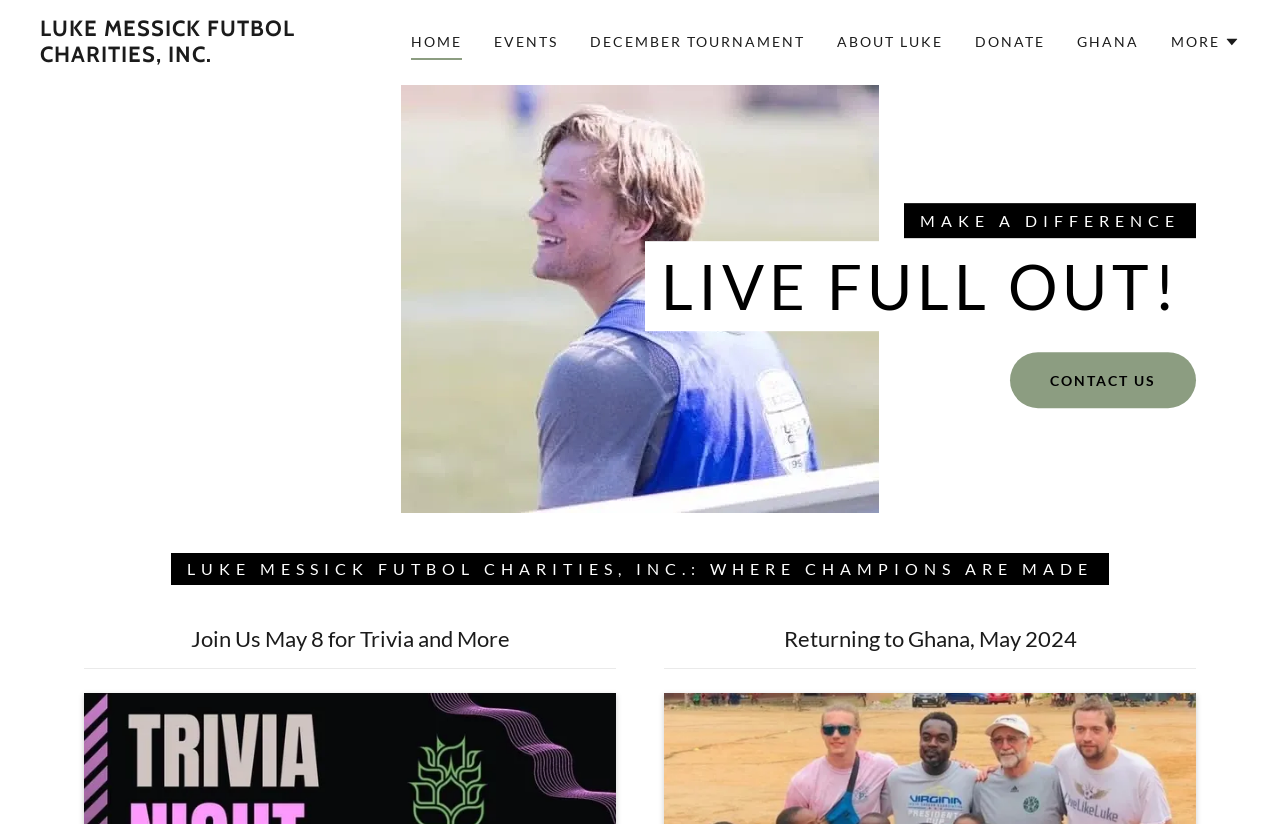Please provide the bounding box coordinates for the element that needs to be clicked to perform the instruction: "Click on the MORE button". The coordinates must consist of four float numbers between 0 and 1, formatted as [left, top, right, bottom].

[0.915, 0.037, 0.969, 0.066]